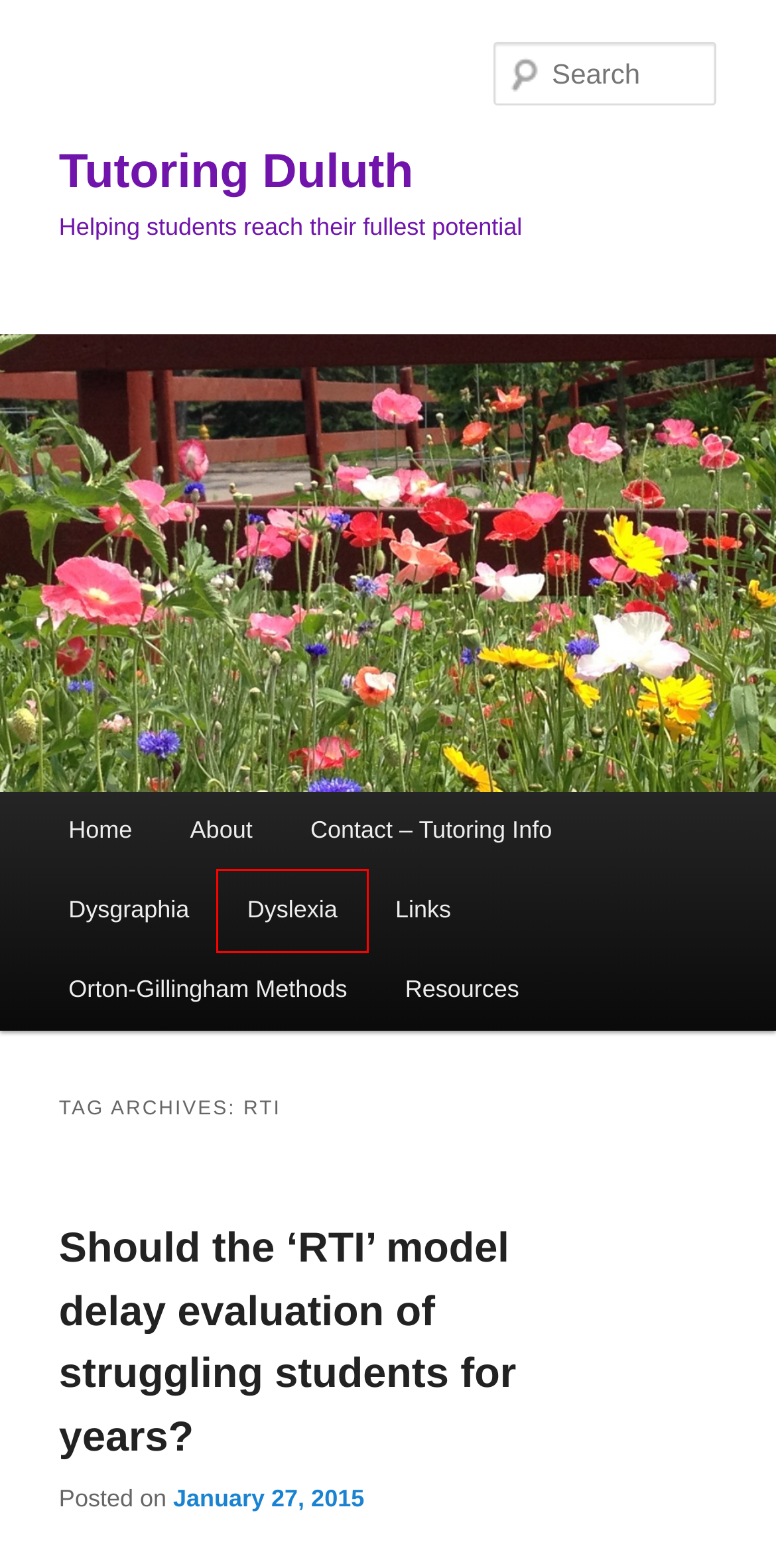Given a webpage screenshot featuring a red rectangle around a UI element, please determine the best description for the new webpage that appears after the element within the bounding box is clicked. The options are:
A. Contact – Tutoring Info | Tutoring Duluth
B. Resources | Tutoring Duluth
C. Dyslexia | Tutoring Duluth
D. Tutoring Duluth | Helping students reach their fullest potential
E. Links | Tutoring Duluth
F. About | Tutoring Duluth
G. Orton-Gillingham Methods | Tutoring Duluth
H. Should the ‘RTI’ model delay evaluation of struggling students for years? | Tutoring Duluth

C